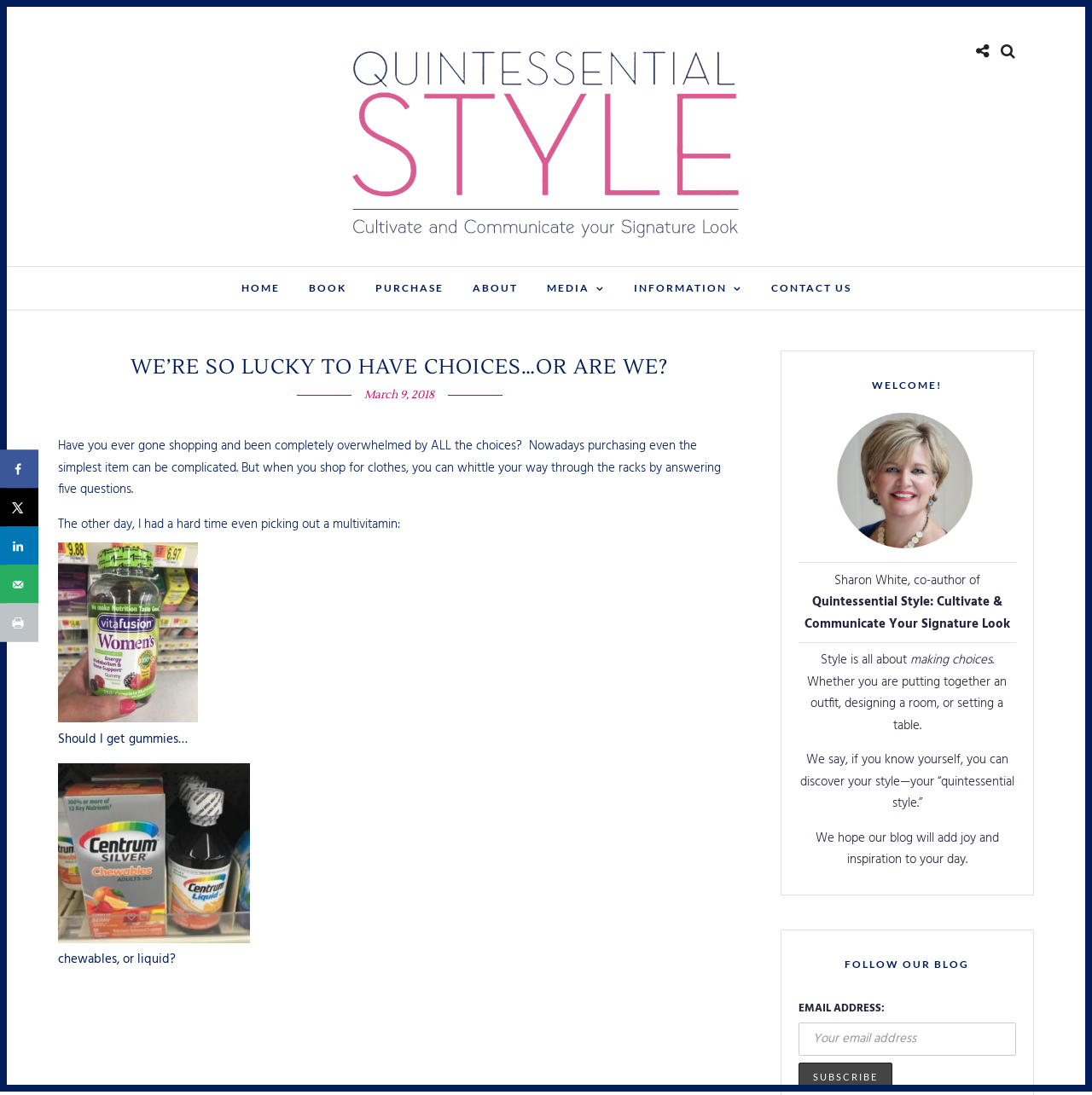From the screenshot, find the bounding box of the UI element matching this description: "Twitter". Supply the bounding box coordinates in the form [left, top, right, bottom], each a float between 0 and 1.

None